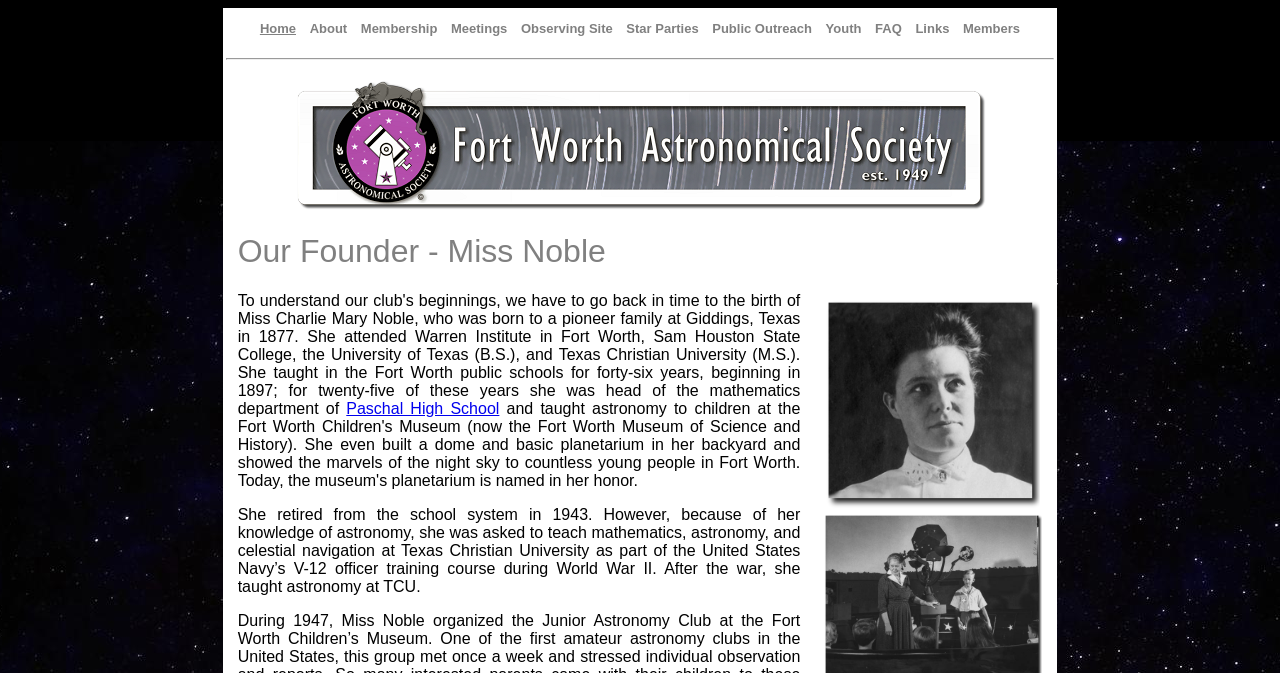Locate the bounding box coordinates of the element that should be clicked to execute the following instruction: "Search for something".

None